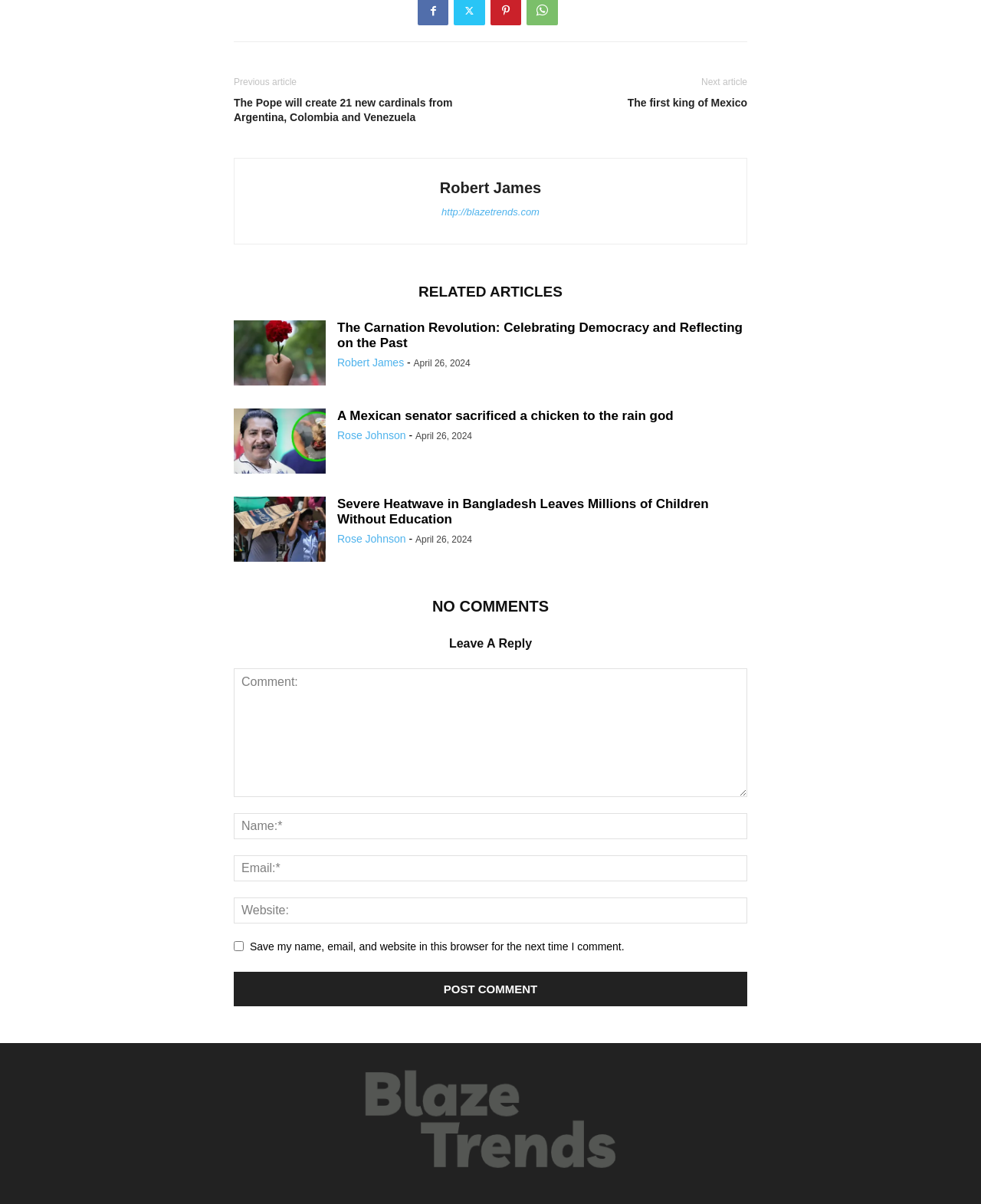Please find the bounding box coordinates of the element that must be clicked to perform the given instruction: "Leave a reply to the article". The coordinates should be four float numbers from 0 to 1, i.e., [left, top, right, bottom].

[0.238, 0.555, 0.762, 0.662]